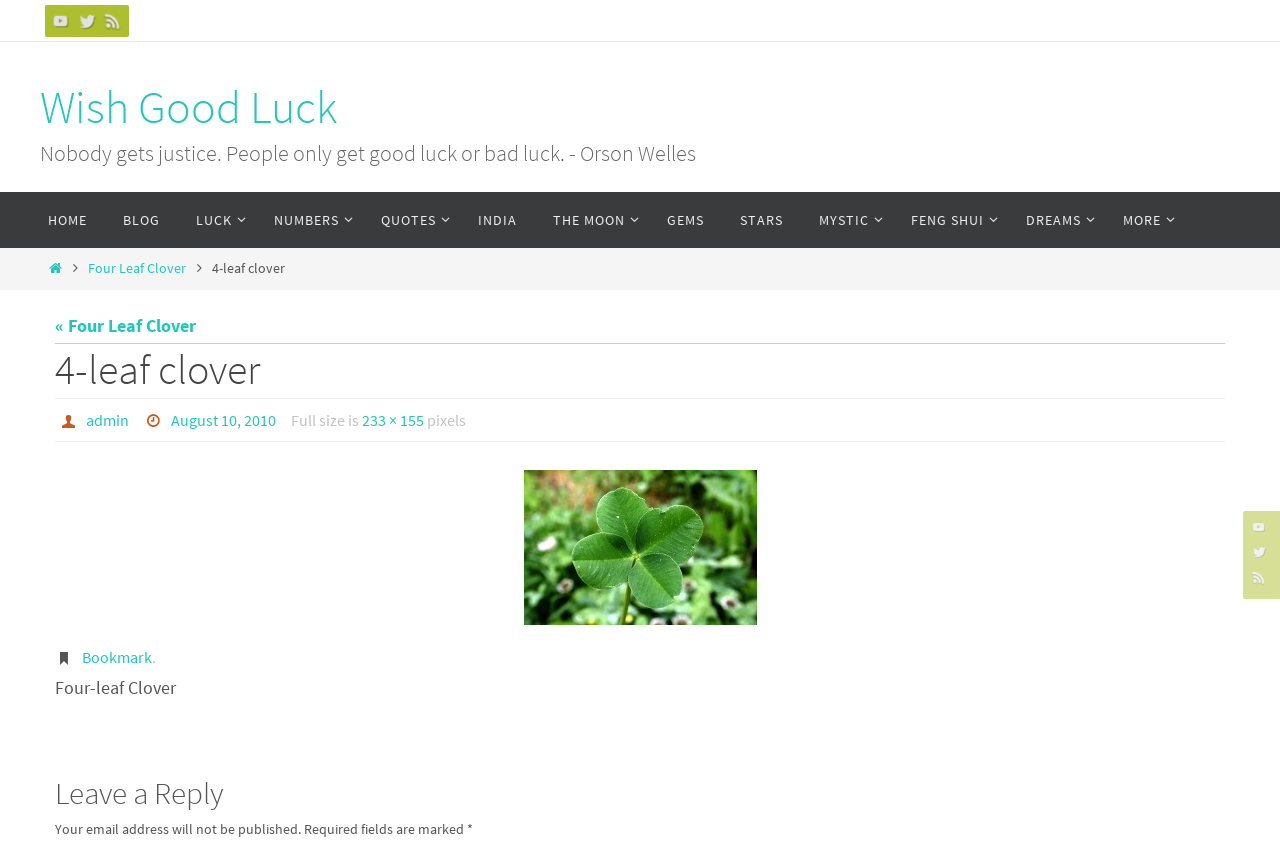Please find the bounding box coordinates of the element's region to be clicked to carry out this instruction: "Read the quote by Orson Welles".

[0.031, 0.166, 0.544, 0.198]